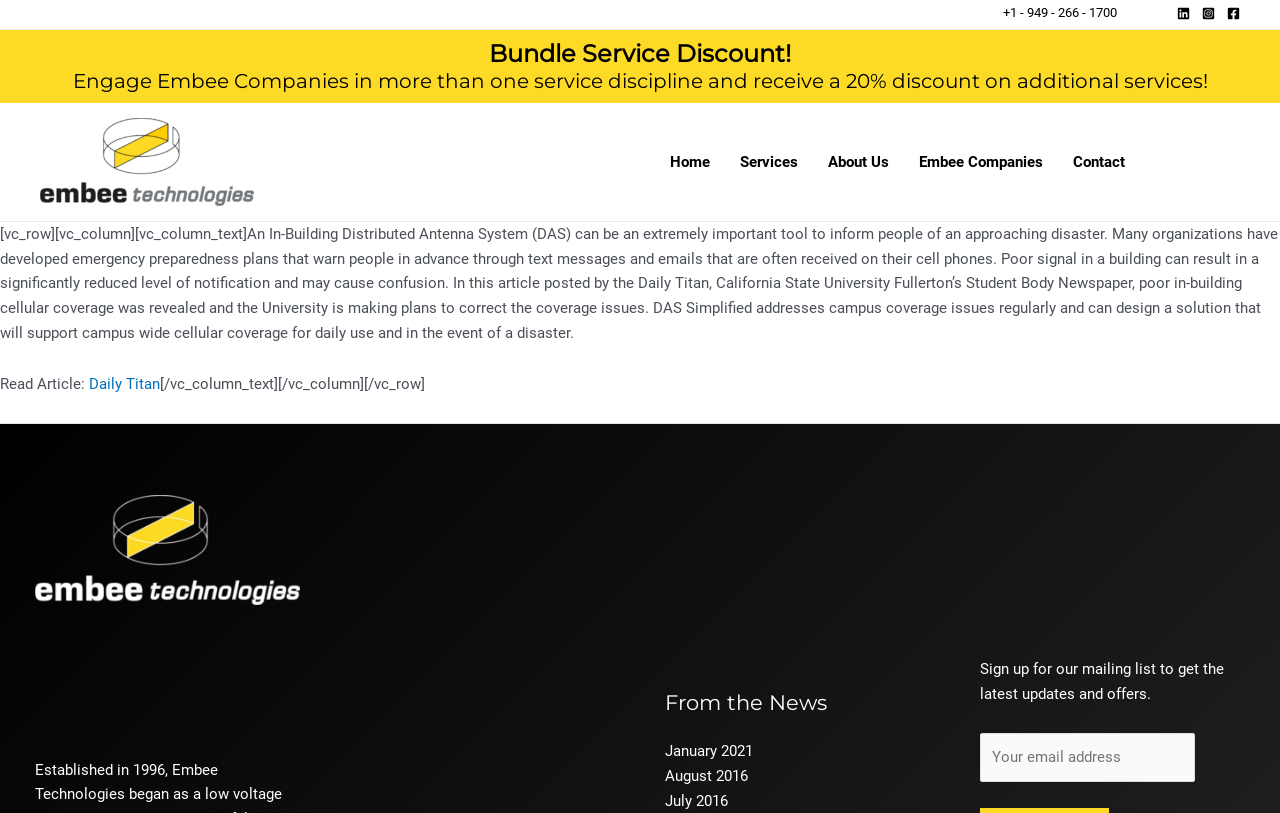Look at the image and give a detailed response to the following question: What is the discount offered by Embee Companies?

The webpage mentions that if you engage Embee Companies in more than one service discipline, you will receive a 20% discount on additional services, which is a bundle service discount.